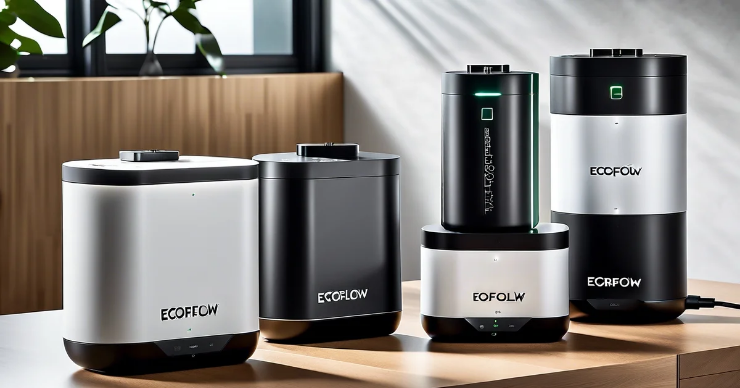Generate a comprehensive caption that describes the image.

The image showcases a modern selection of portable power stations from ECOFLOW, prominently displayed on a wooden surface. The arrangement features three distinct models, each varying in size and design. On the left, a compact white power station stands alongside a sleek black unit, both showcasing the ECOFLOW branding. The centerpiece is a taller model with a stylish design, featuring prominent green lighting that suggests it is currently powered or charging. To the right, another power station mirrors the design of the larger unit, providing a cohesive aesthetic. Natural light streams through a nearby window, enhancing the contemporary setting, and delicate plant foliage can be seen in the background, adding a touch of freshness to the scene. This setup emphasizes the innovative and efficient nature of ECOFLOW’s portable power solutions, designed for versatility and modern living.